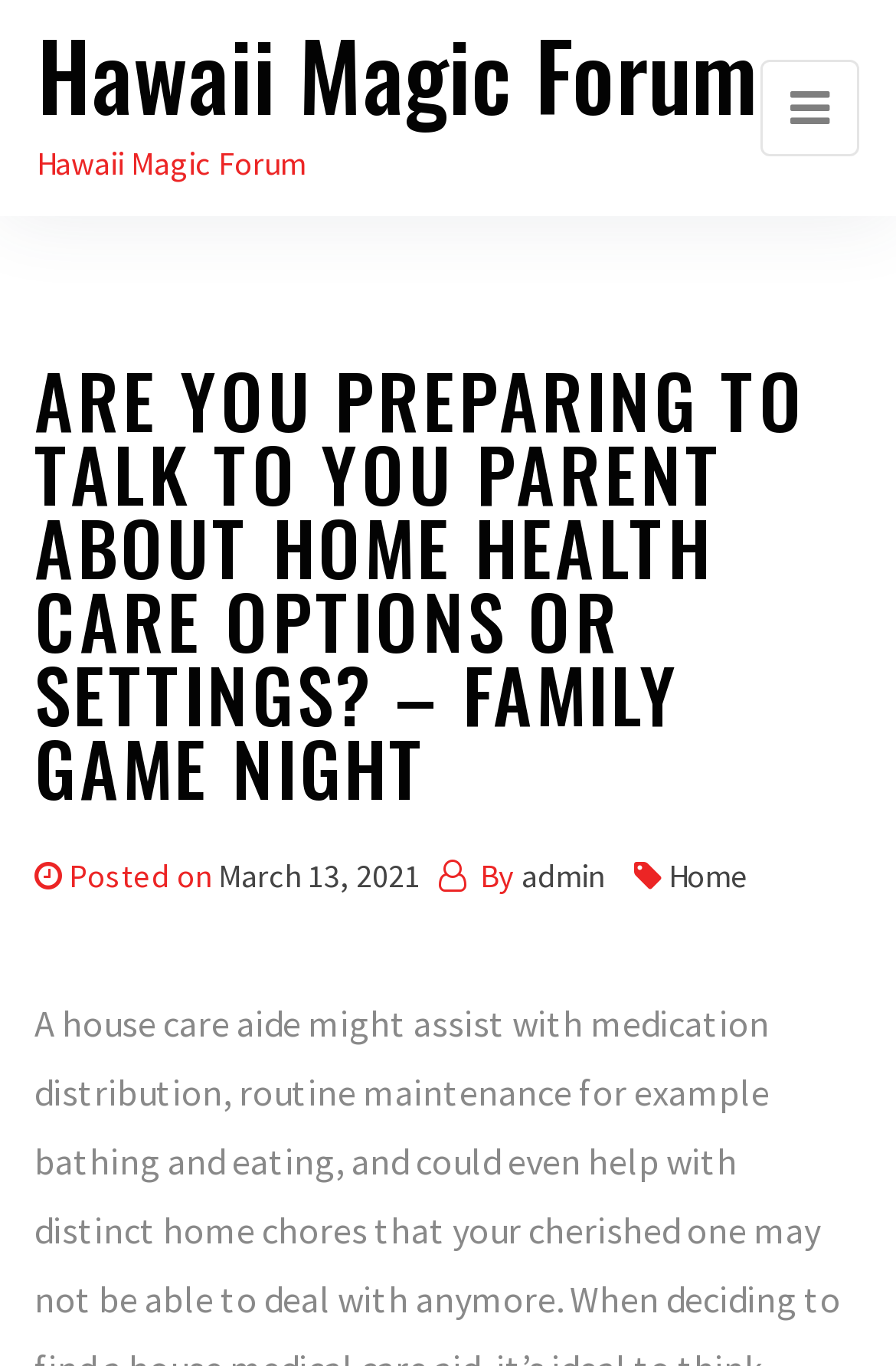What is the name of the forum?
Answer the question based on the image using a single word or a brief phrase.

Hawaii Magic Forum